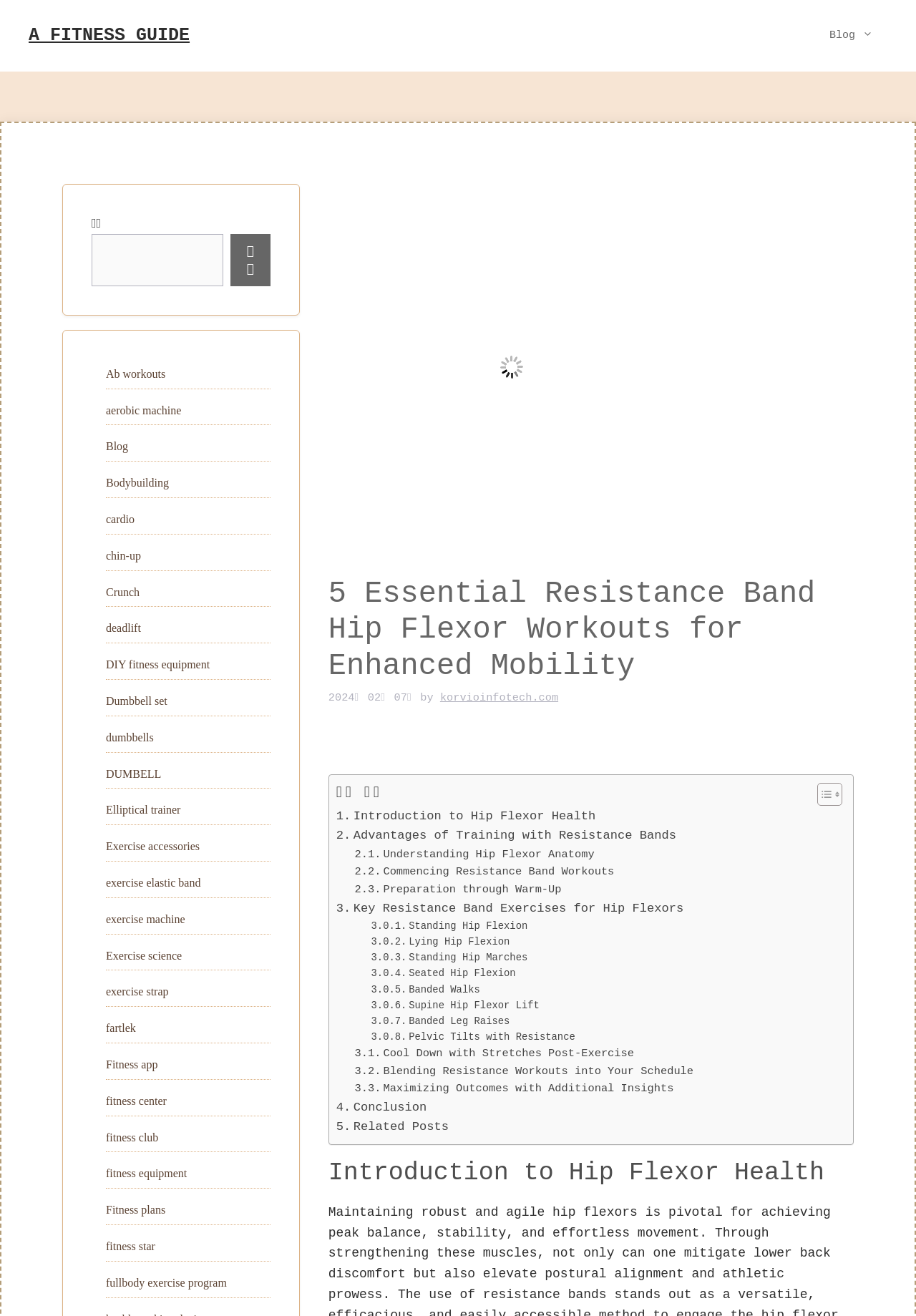Identify the bounding box coordinates of the area that should be clicked in order to complete the given instruction: "Click on the 'Standing Hip Flexion' exercise link". The bounding box coordinates should be four float numbers between 0 and 1, i.e., [left, top, right, bottom].

[0.405, 0.698, 0.576, 0.71]